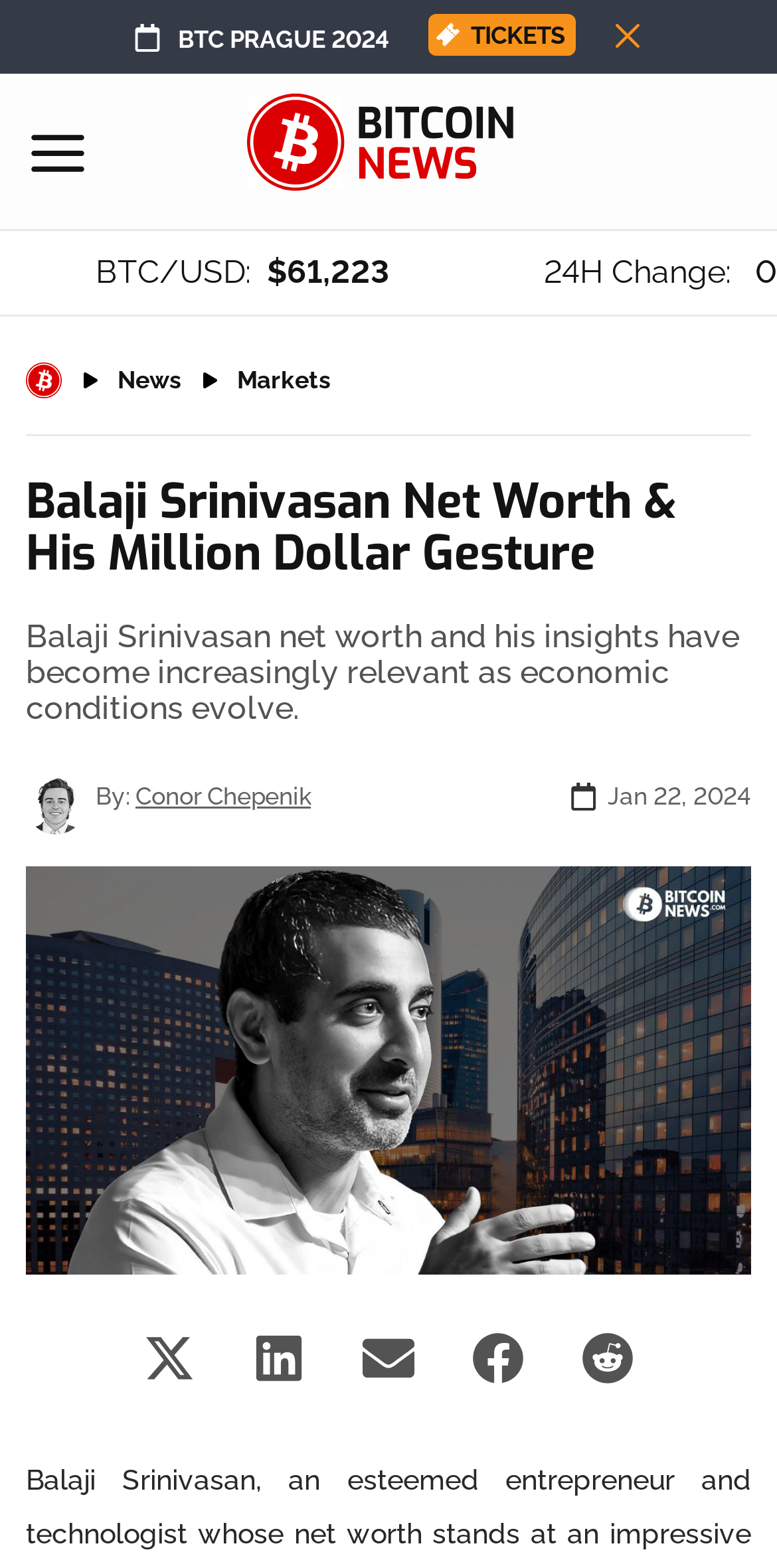Please identify the bounding box coordinates of the element's region that I should click in order to complete the following instruction: "Share on Twitter". The bounding box coordinates consist of four float numbers between 0 and 1, i.e., [left, top, right, bottom].

[0.16, 0.838, 0.276, 0.895]